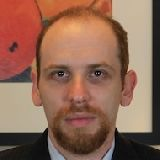What is the topic of the question he answered?
Refer to the image and provide a detailed answer to the question.

According to the caption, Brian Strickman answered a question regarding the authority of a guardian to permit forced psychiatric medication, which is the topic of the question he addressed.